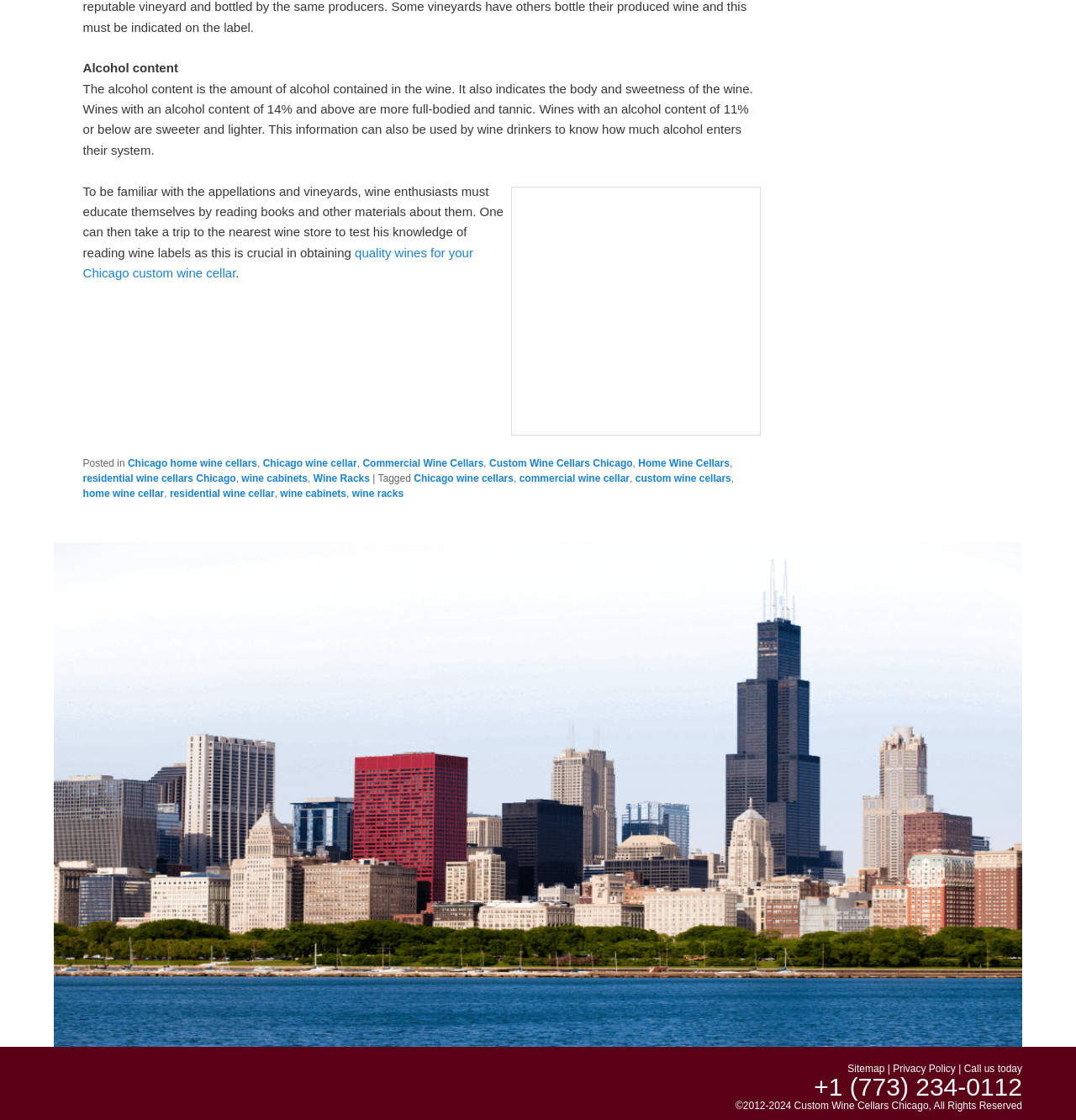From the image, can you give a detailed response to the question below:
What type of links are present in the footer section?

The footer section of the webpage contains links related to wine cellars, such as 'Chicago home wine cellars', 'Commercial Wine Cellars', and 'Wine Racks', indicating that the webpage is providing resources and information about wine cellars.